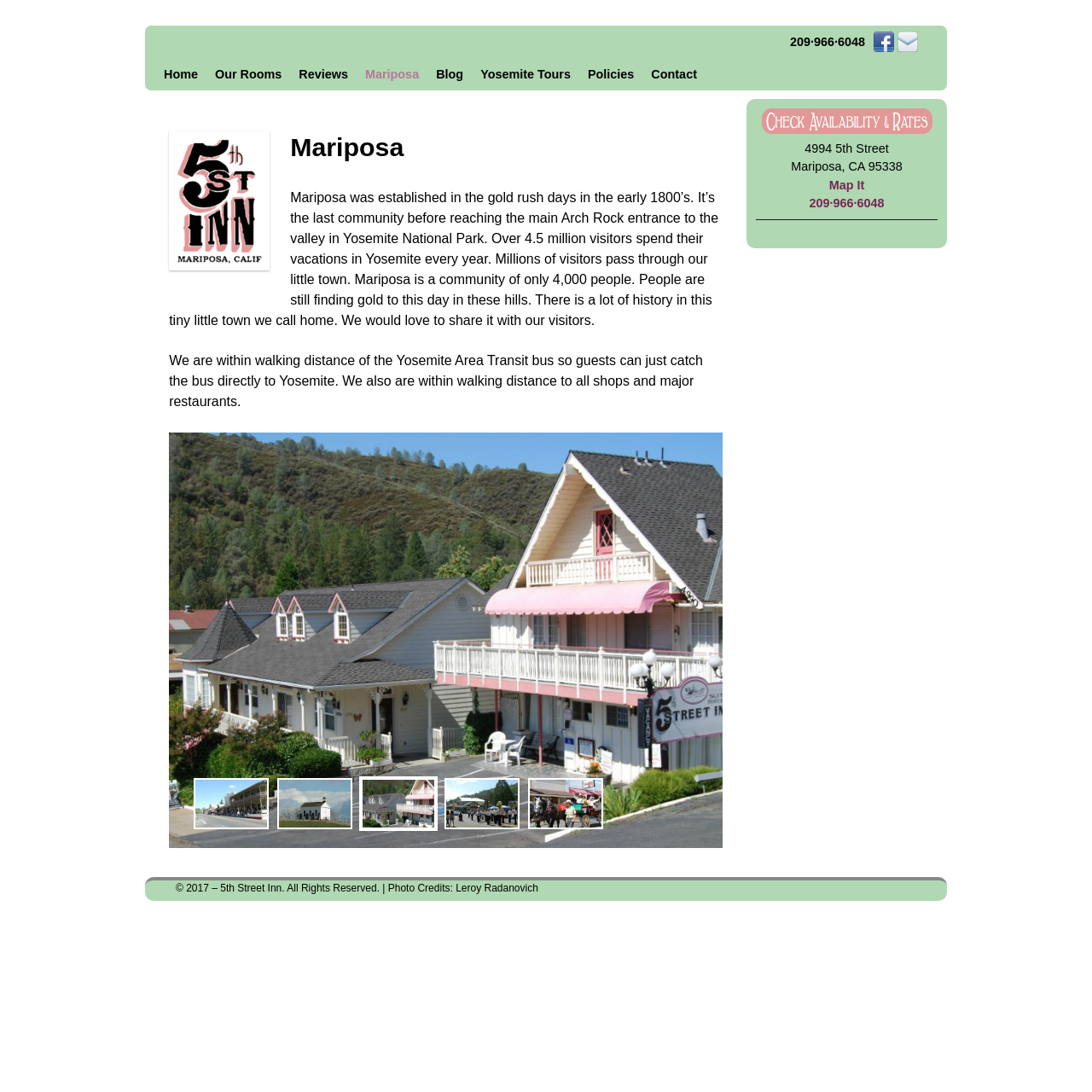Identify the coordinates of the bounding box for the element that must be clicked to accomplish the instruction: "Subscribe to the newsletter".

None